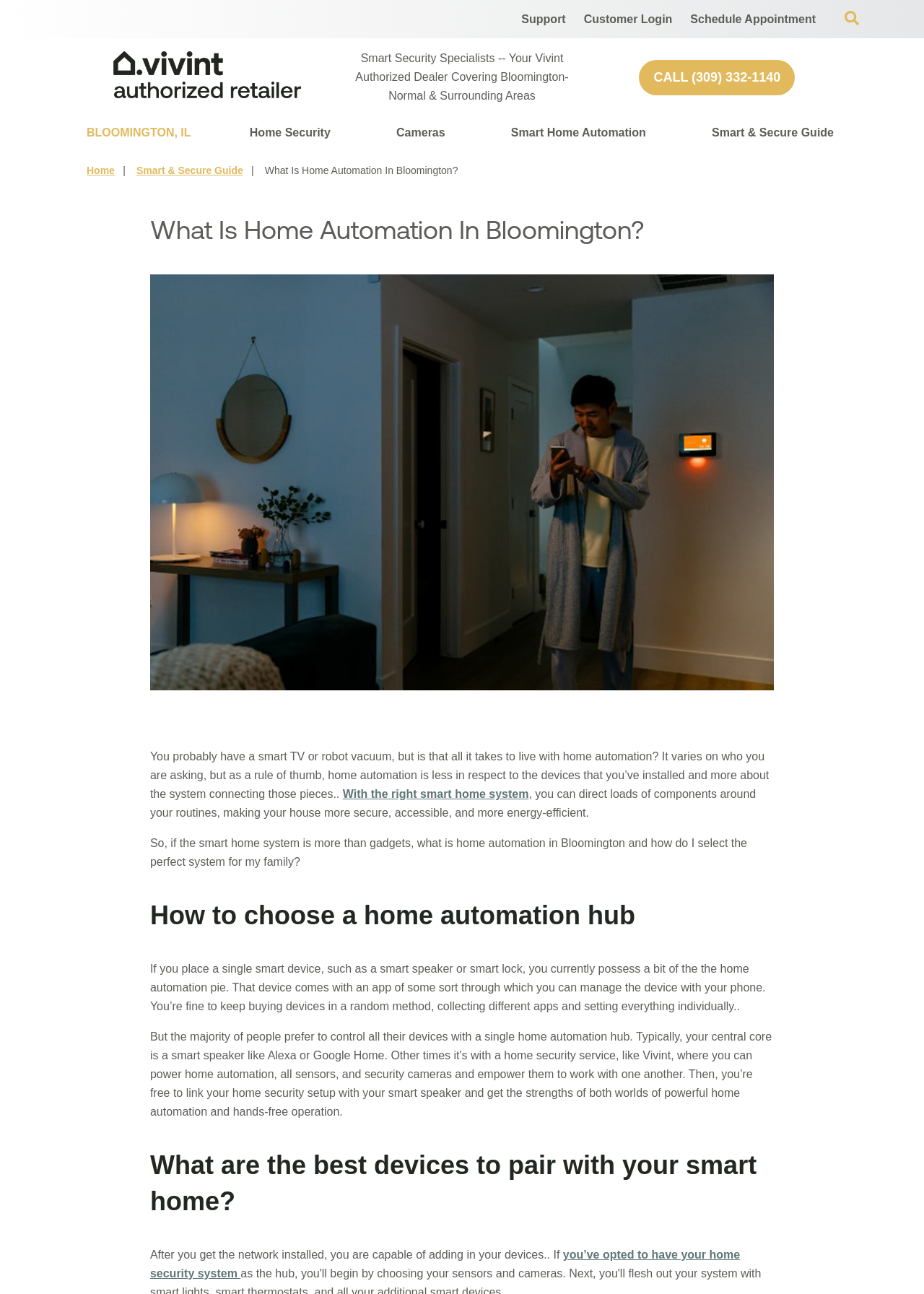What is the purpose of home automation?
Answer the question in as much detail as possible.

I found the answer by reading the static text 'you can direct loads of components around your routines, making your house more secure, accessible, and more energy-efficient'.